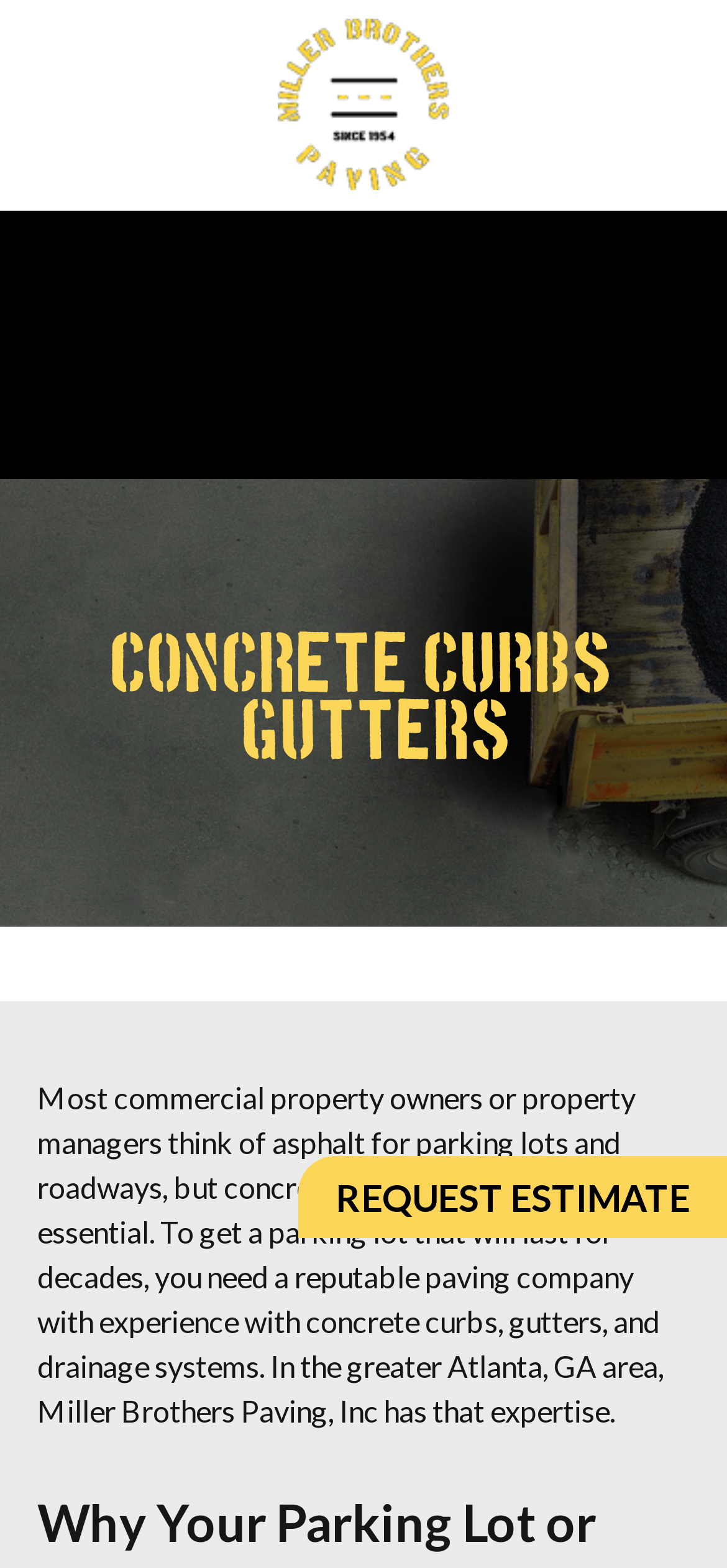Please specify the coordinates of the bounding box for the element that should be clicked to carry out this instruction: "View the ABOUT MBP page". The coordinates must be four float numbers between 0 and 1, formatted as [left, top, right, bottom].

[0.323, 0.134, 0.615, 0.191]